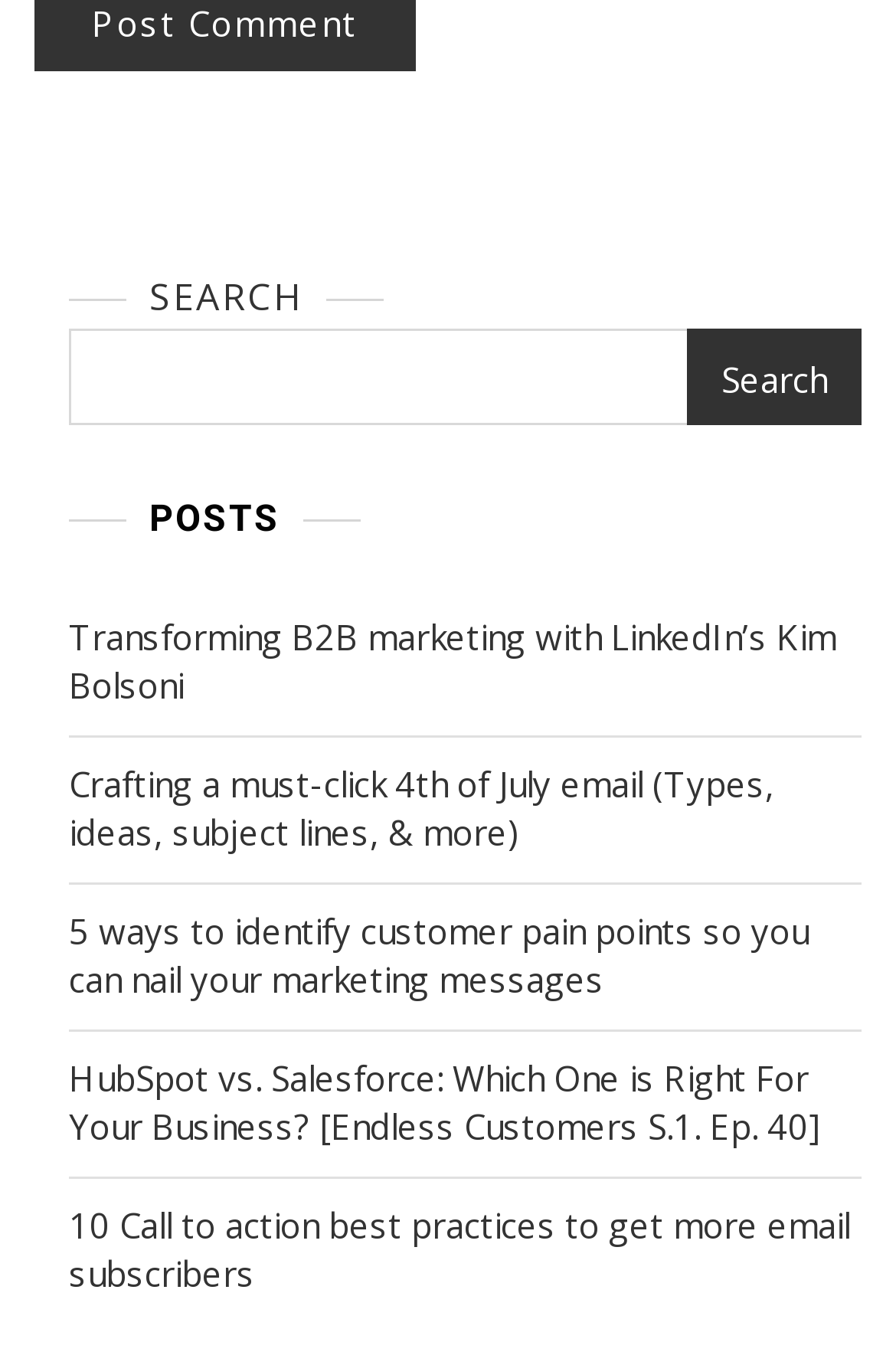How many elements are directly below the root element?
Using the visual information, respond with a single word or phrase.

2